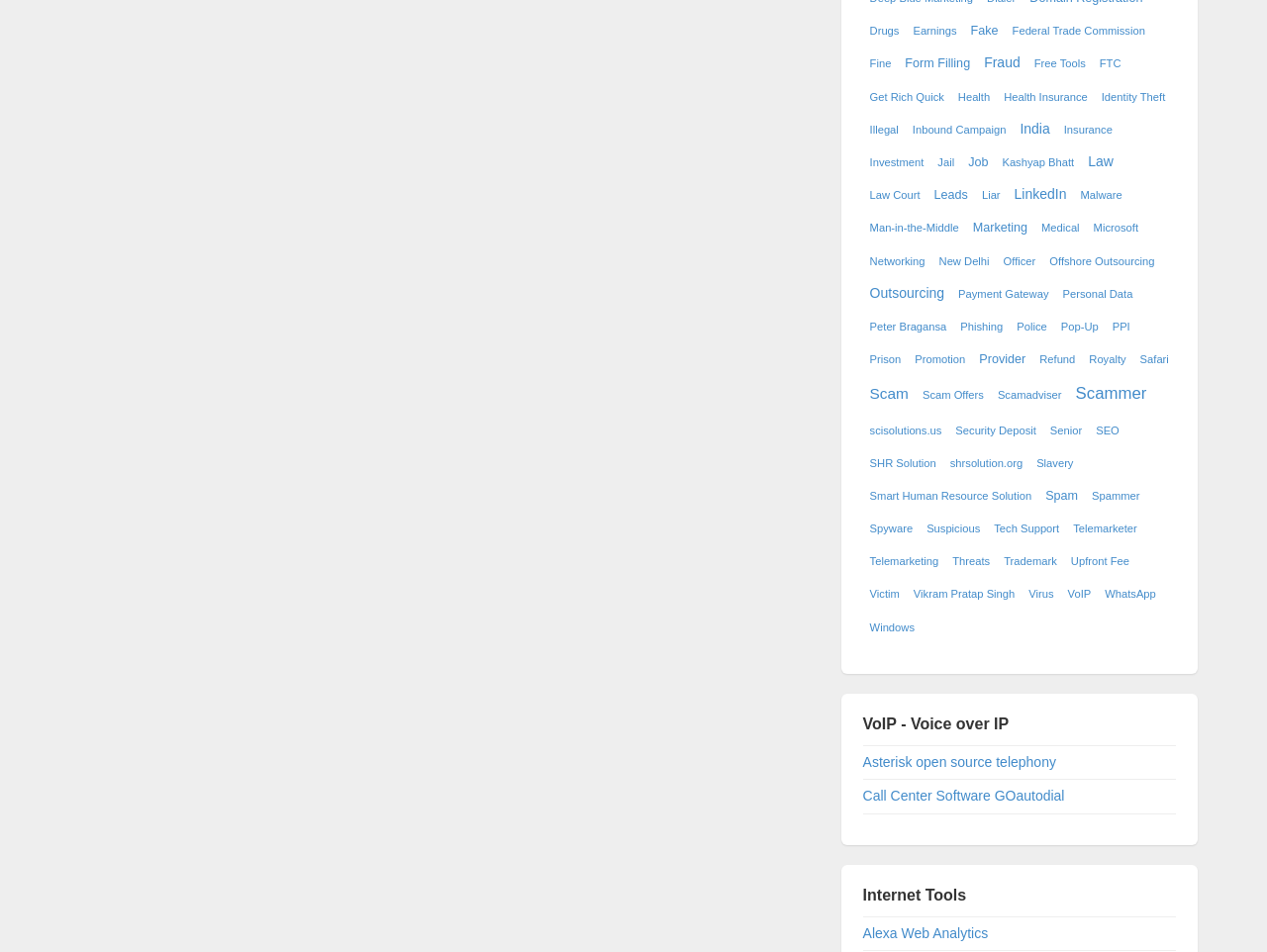Please identify the bounding box coordinates of the element's region that should be clicked to execute the following instruction: "Click on 'Fake'". The bounding box coordinates must be four float numbers between 0 and 1, i.e., [left, top, right, bottom].

[0.764, 0.022, 0.79, 0.043]